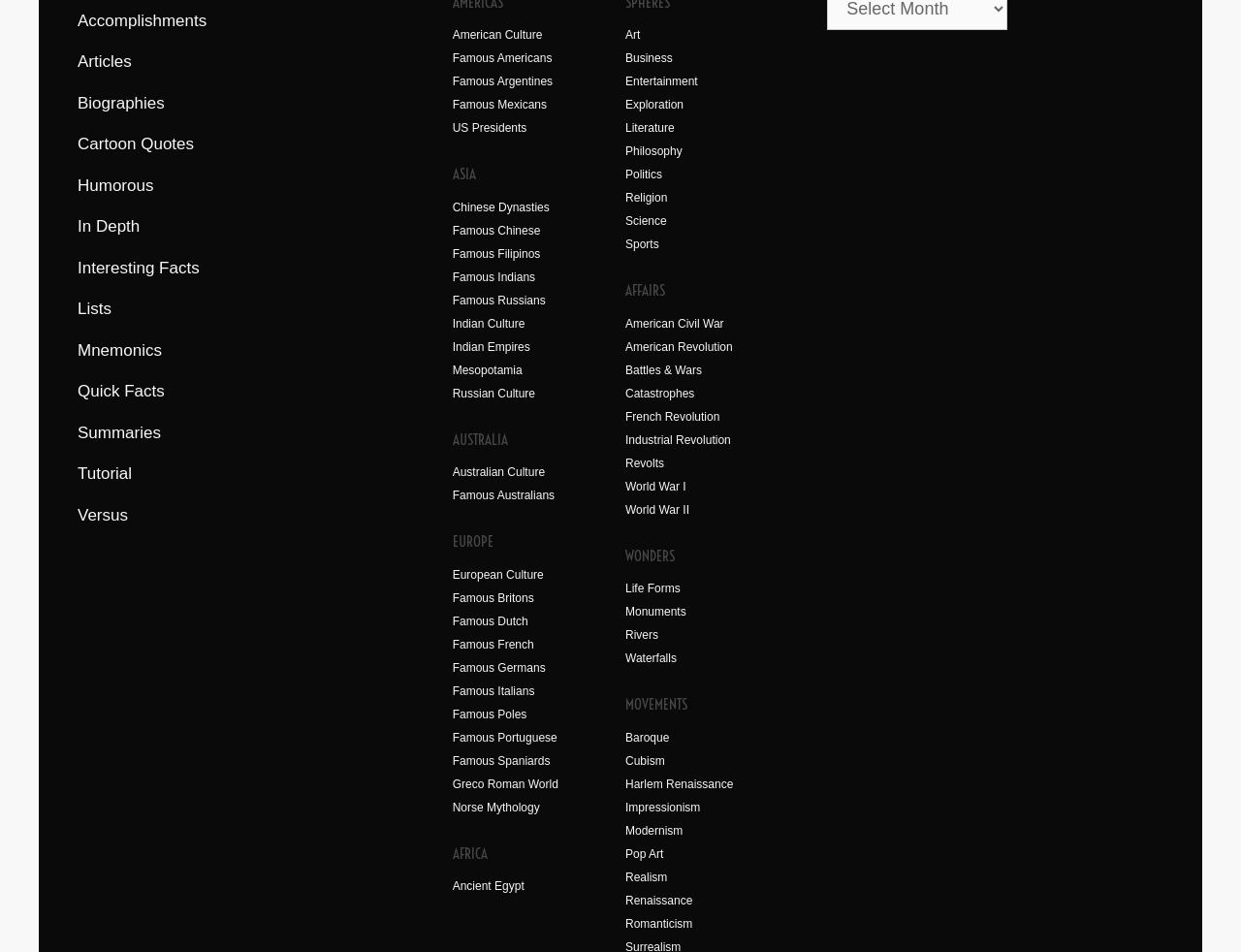Using the webpage screenshot, find the UI element described by American Civil War. Provide the bounding box coordinates in the format (top-left x, top-left y, bottom-right x, bottom-right y), ensuring all values are floating point numbers between 0 and 1.

[0.504, 0.333, 0.583, 0.347]